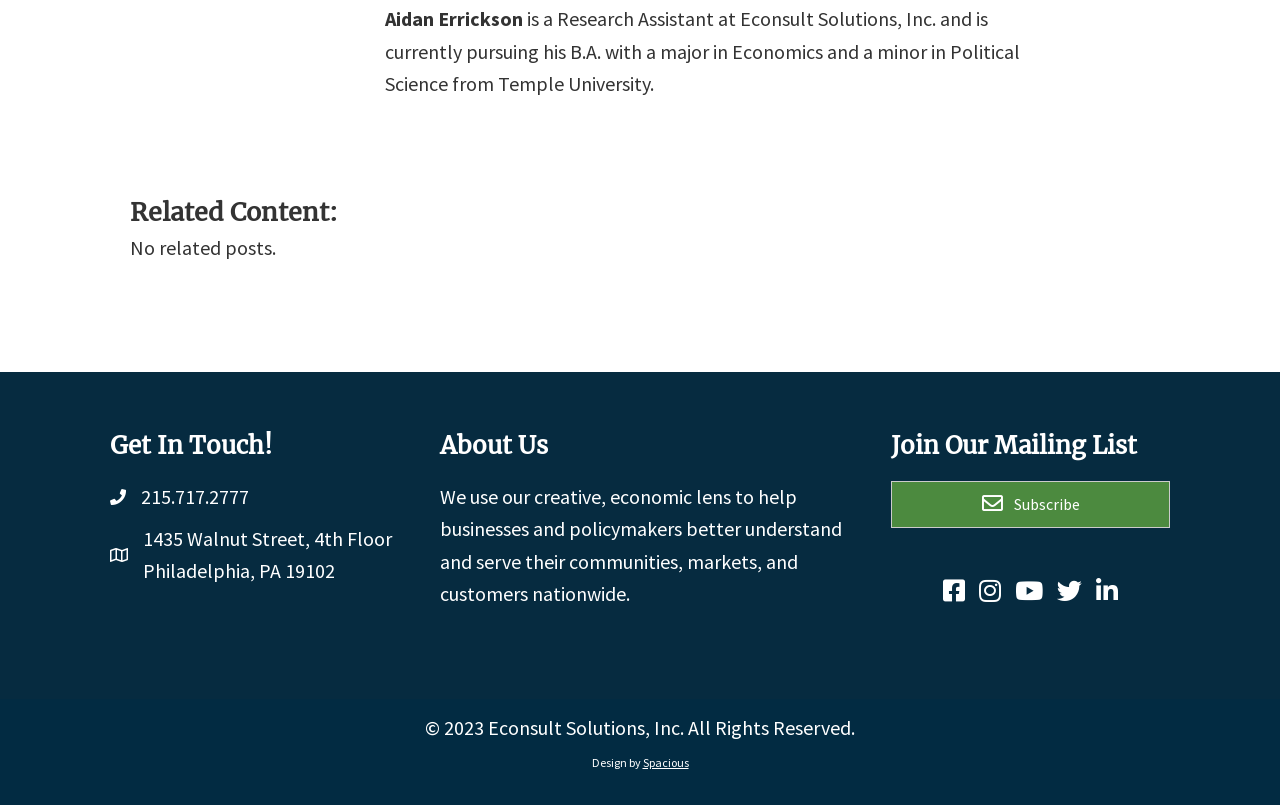What is the phone number to get in touch? Examine the screenshot and reply using just one word or a brief phrase.

215.717.2777